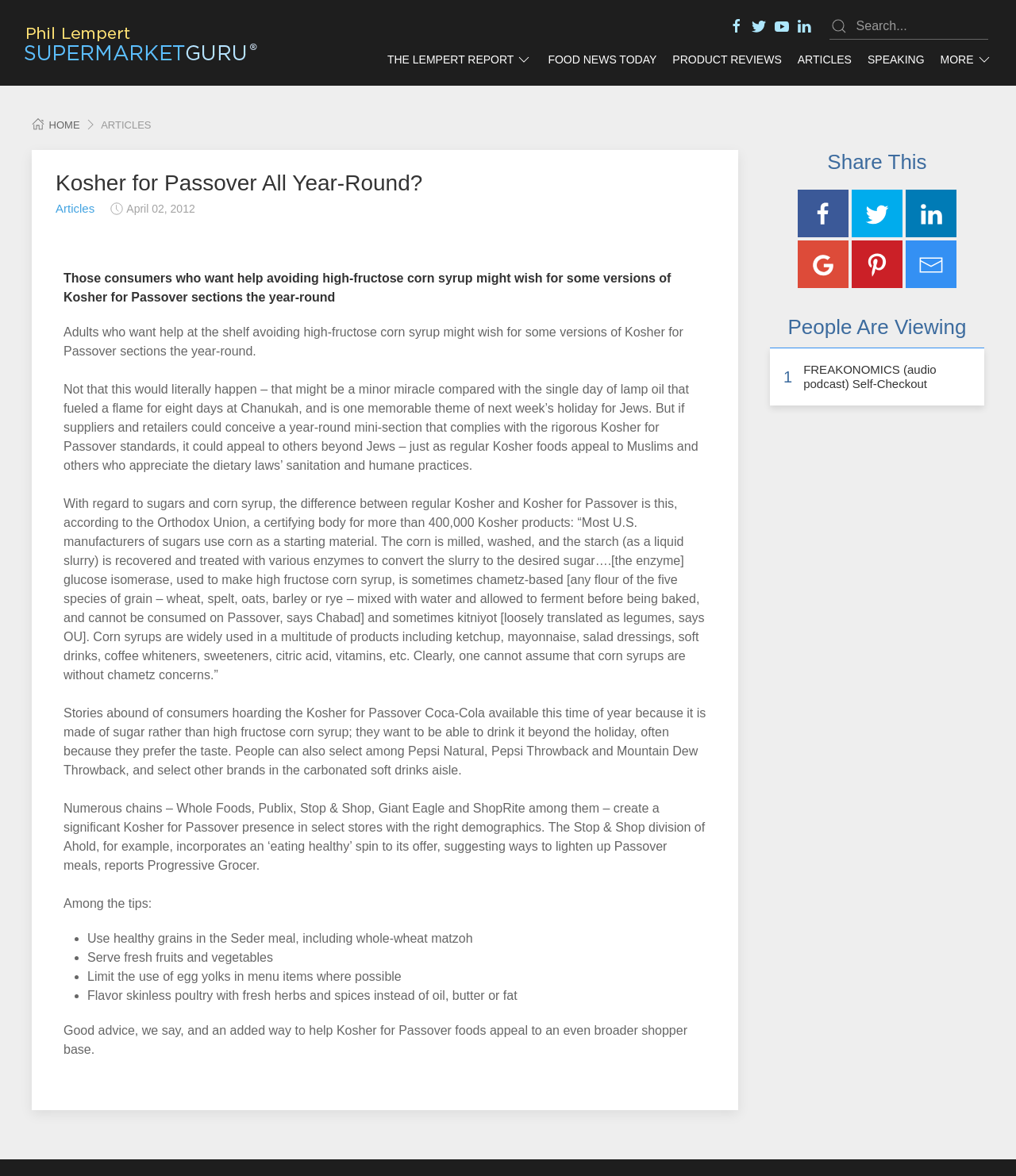Can you find and generate the webpage's heading?

Kosher for Passover All Year-Round?